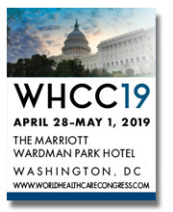What is the purpose of the World Health Care Congress 2019? Based on the screenshot, please respond with a single word or phrase.

To discuss key issues and advancements